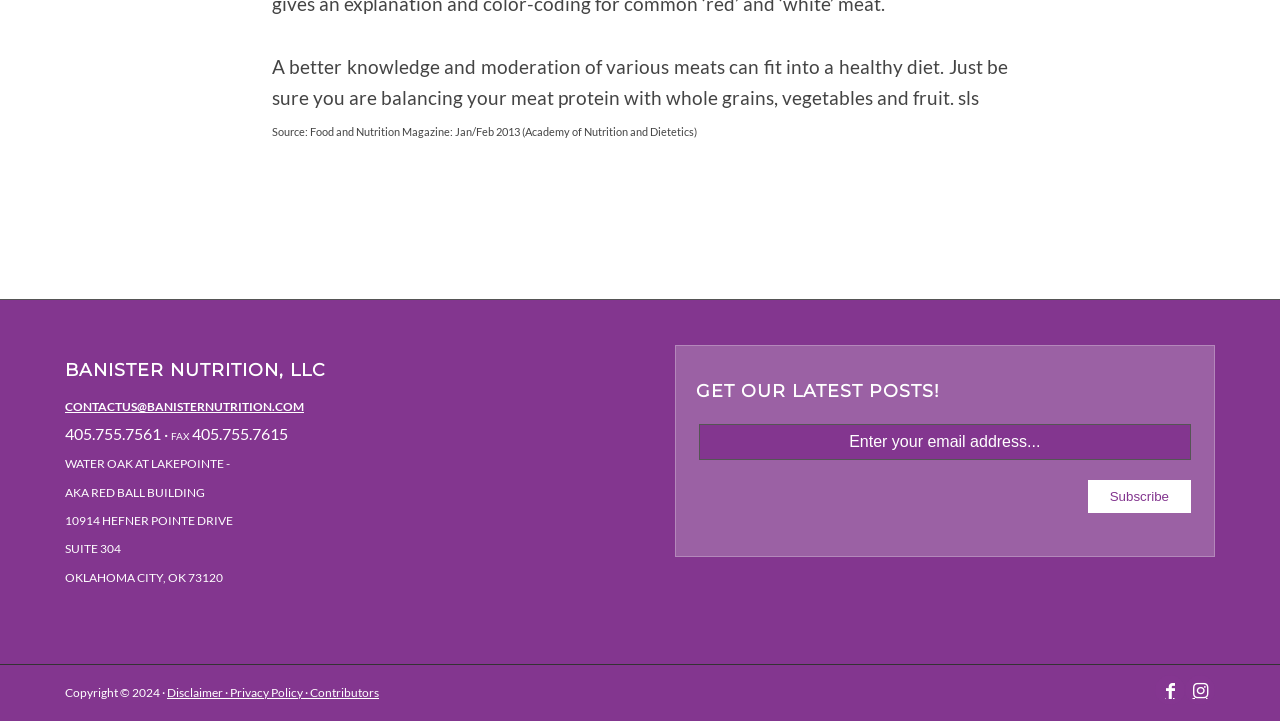Give a one-word or one-phrase response to the question:
What is the phone number of the company?

405.755.7561